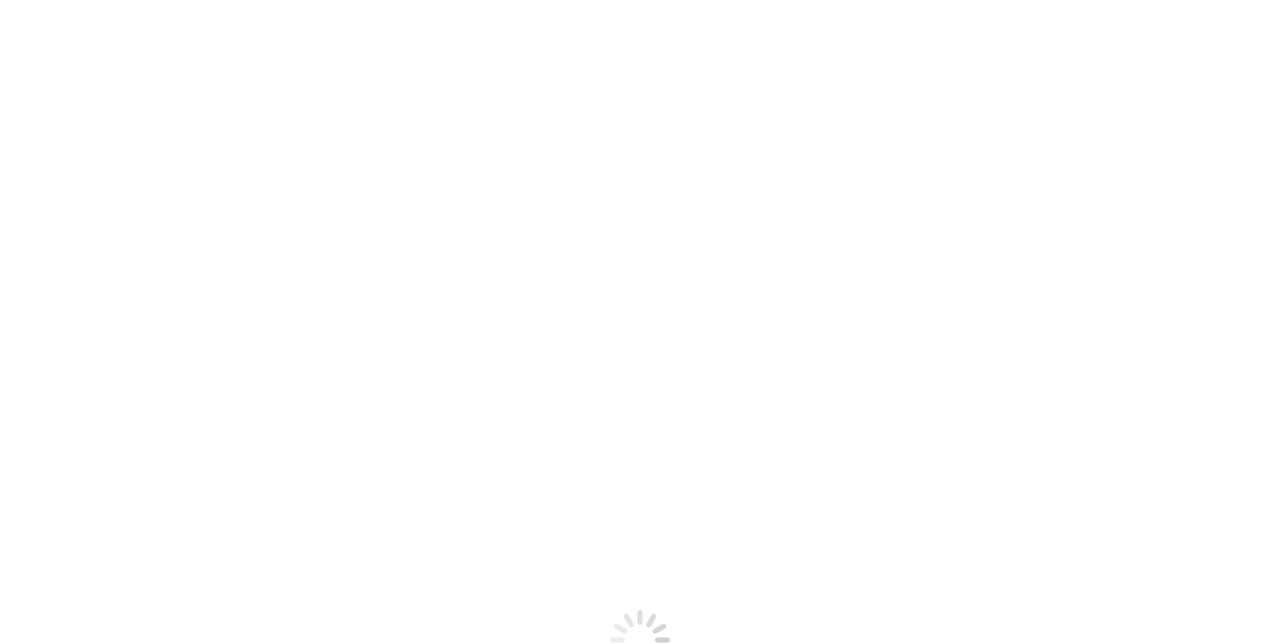Answer the question below in one word or phrase:
What is the role of the officiant?

Sign marriage license